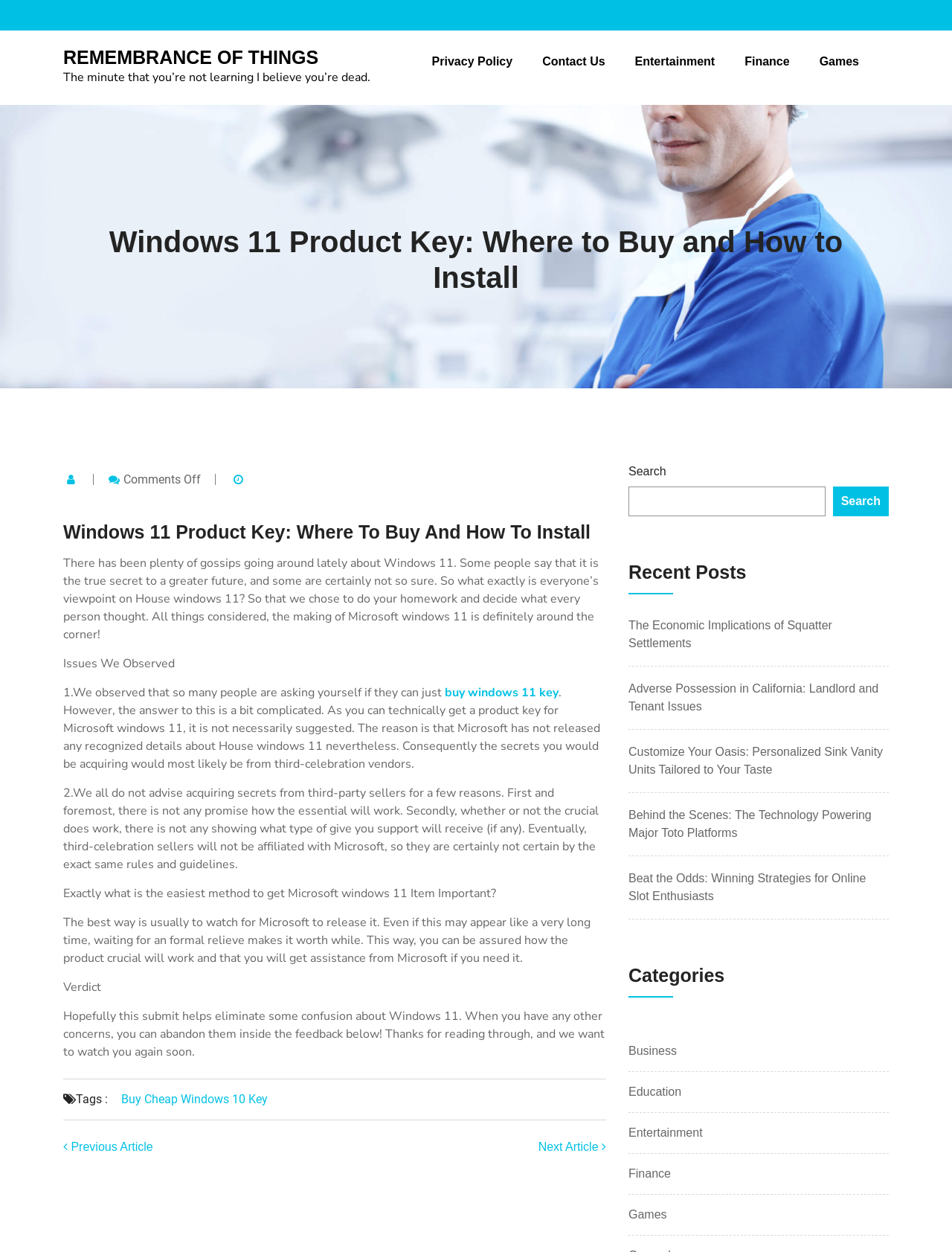Generate a comprehensive description of the webpage content.

This webpage is about Windows 11 product keys, where to buy them, and how to install them. At the top, there is a heading with the title "Windows 11 Product Key: Where to Buy and How to Install – REMEMBRANCE OF THINGS" and a link to the website's name "REMEMBRANCE OF THINGS" with a quote. Below this, there are several links to other pages, including "Privacy Policy", "Contact Us", and categories like "Entertainment", "Finance", and "Games".

The main content of the page is divided into sections. The first section has a heading "Windows 11 Product Key: Where To Buy And How To Install" and a paragraph discussing the rumors and uncertainty surrounding Windows 11. The next section is titled "Issues We Observed" and lists two points: the first discusses the possibility of buying a product key from third-party vendors, and the second advises against it due to the lack of guarantee and support.

The following section answers the question "What is the easiest method to get Microsoft windows 11 Item Important?" and recommends waiting for the official release from Microsoft. The page then concludes with a verdict and an invitation to leave comments.

On the right side of the page, there is a search bar with a button, a section titled "Recent Posts" with five links to other articles, and a section titled "Categories" with six links to categories like "Business", "Education", and "Games". At the bottom, there are navigation links to previous and next articles.